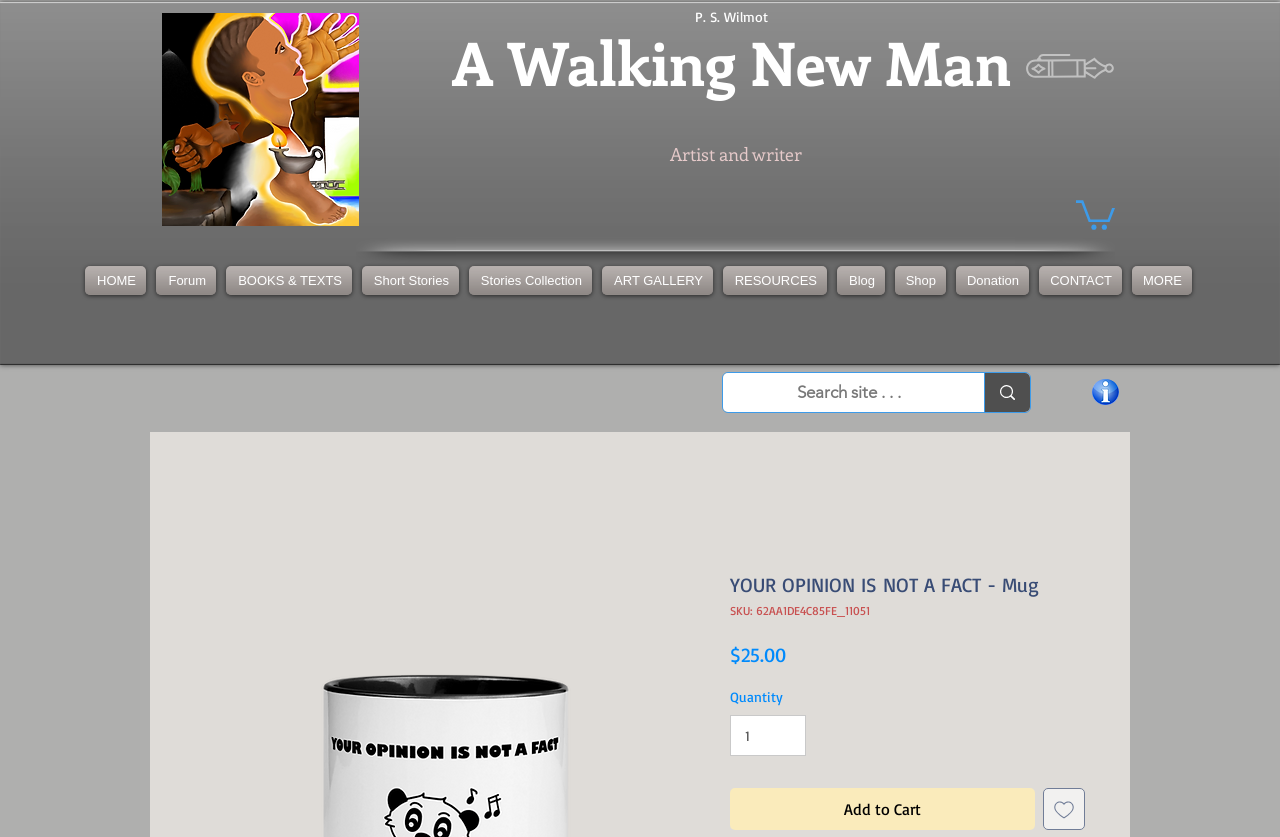Please locate the bounding box coordinates of the element that should be clicked to achieve the given instruction: "Search site".

[0.591, 0.445, 0.736, 0.493]